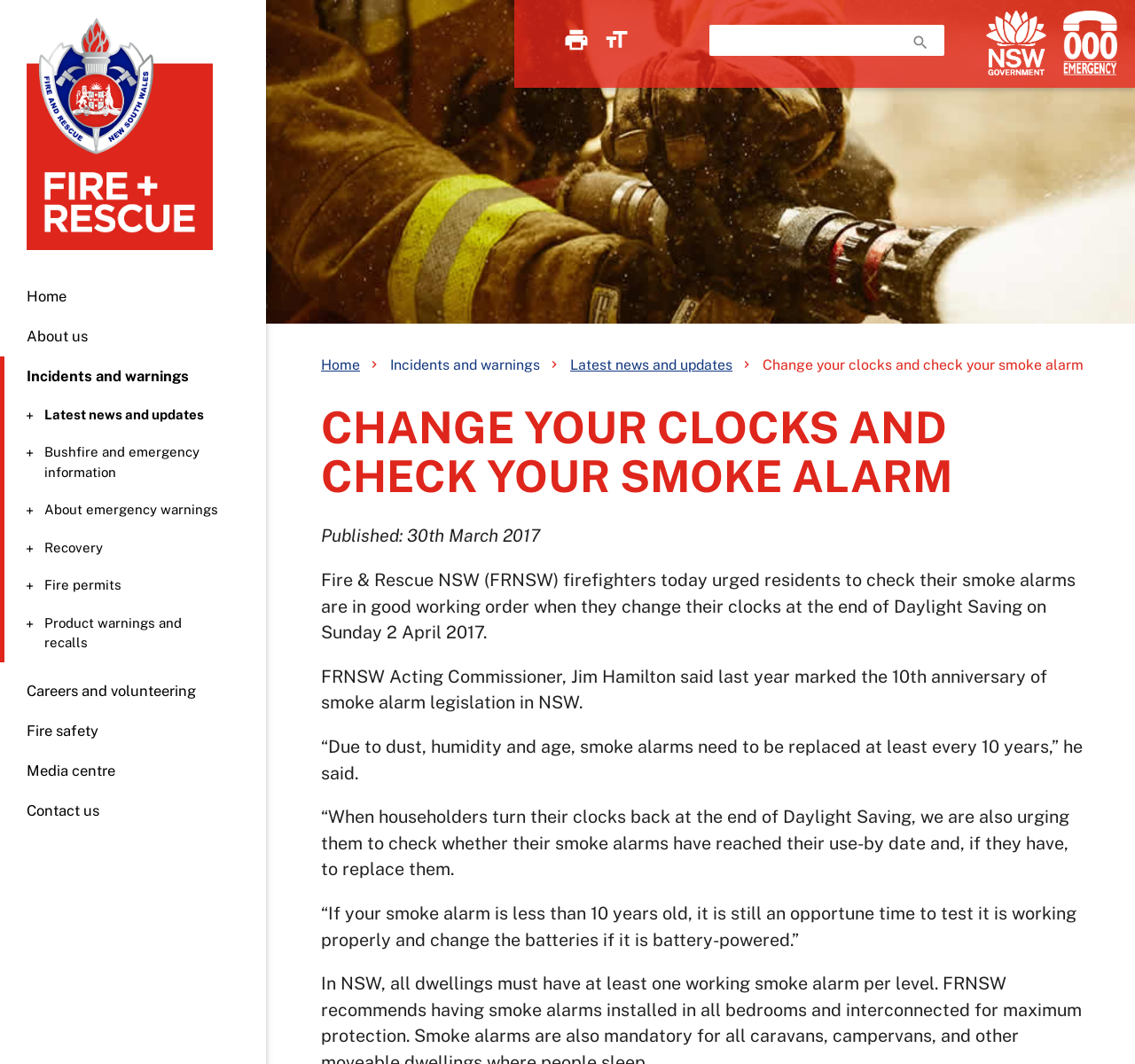What is the name of the FRNSW Acting Commissioner?
Please respond to the question with a detailed and well-explained answer.

The webpage mentions that 'FRNSW Acting Commissioner, Jim Hamilton said...' which reveals the name of the FRNSW Acting Commissioner as Jim Hamilton.